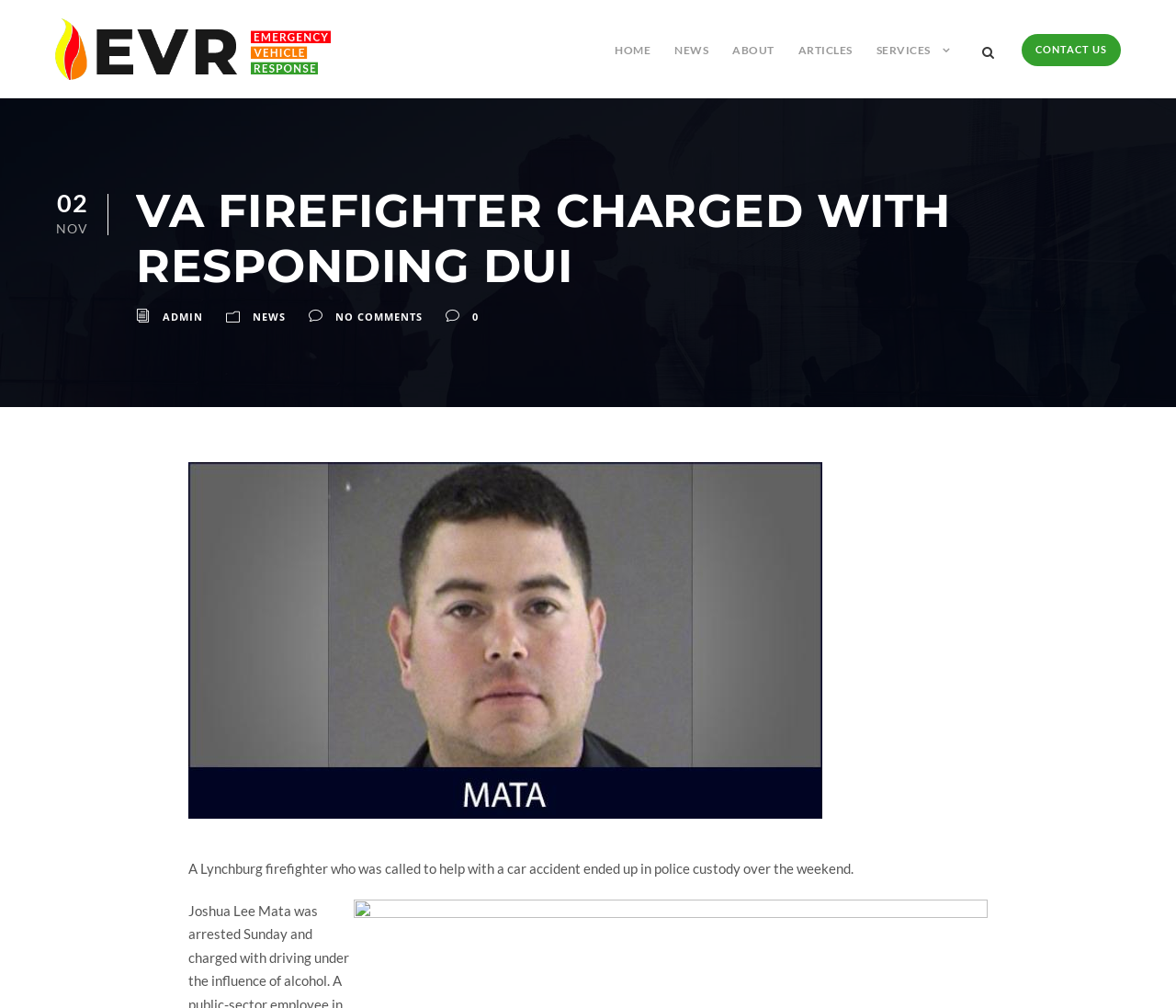Find the bounding box coordinates of the element you need to click on to perform this action: 'contact us'. The coordinates should be represented by four float values between 0 and 1, in the format [left, top, right, bottom].

[0.869, 0.034, 0.953, 0.065]